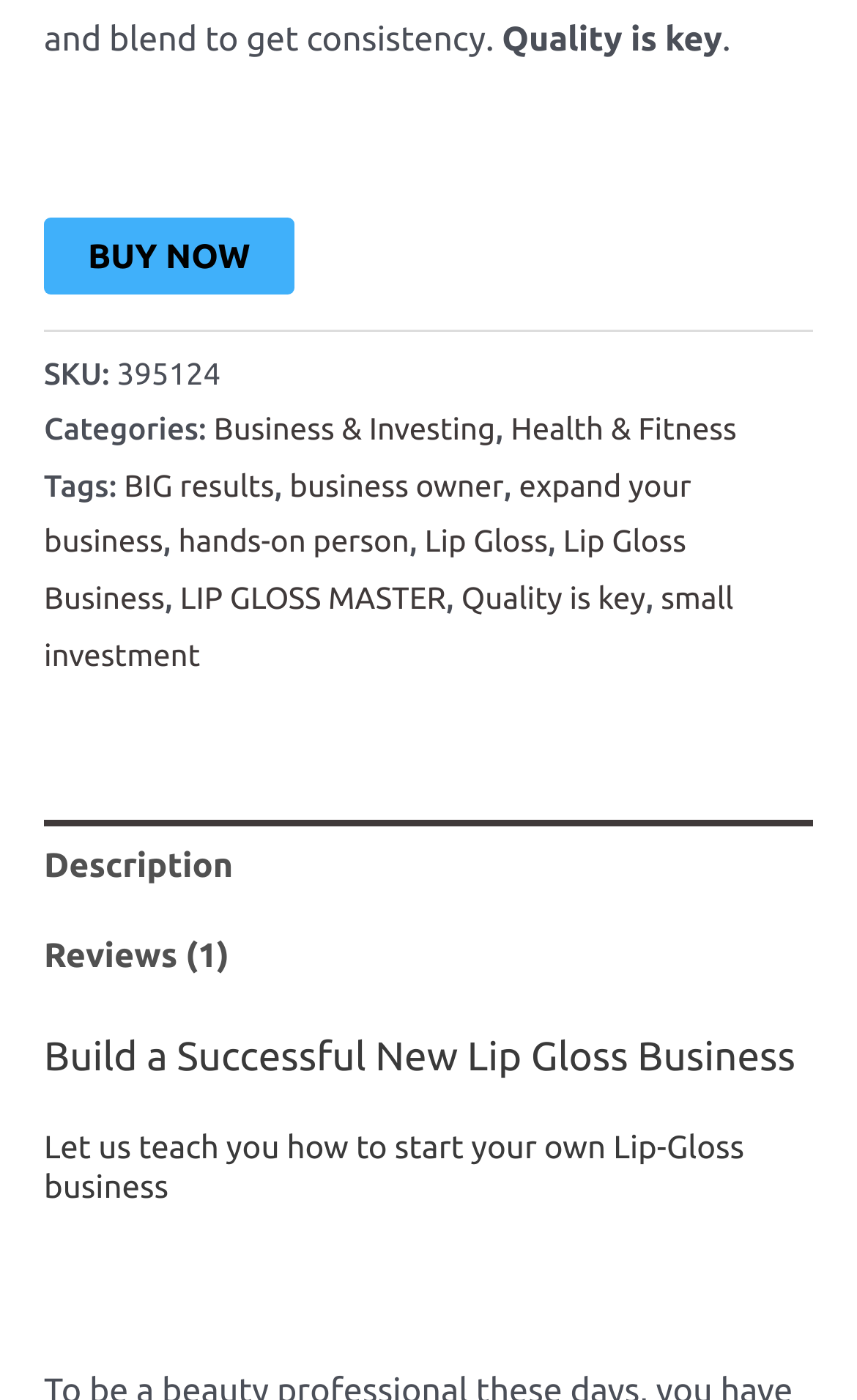Please mark the clickable region by giving the bounding box coordinates needed to complete this instruction: "toggle navigation".

None